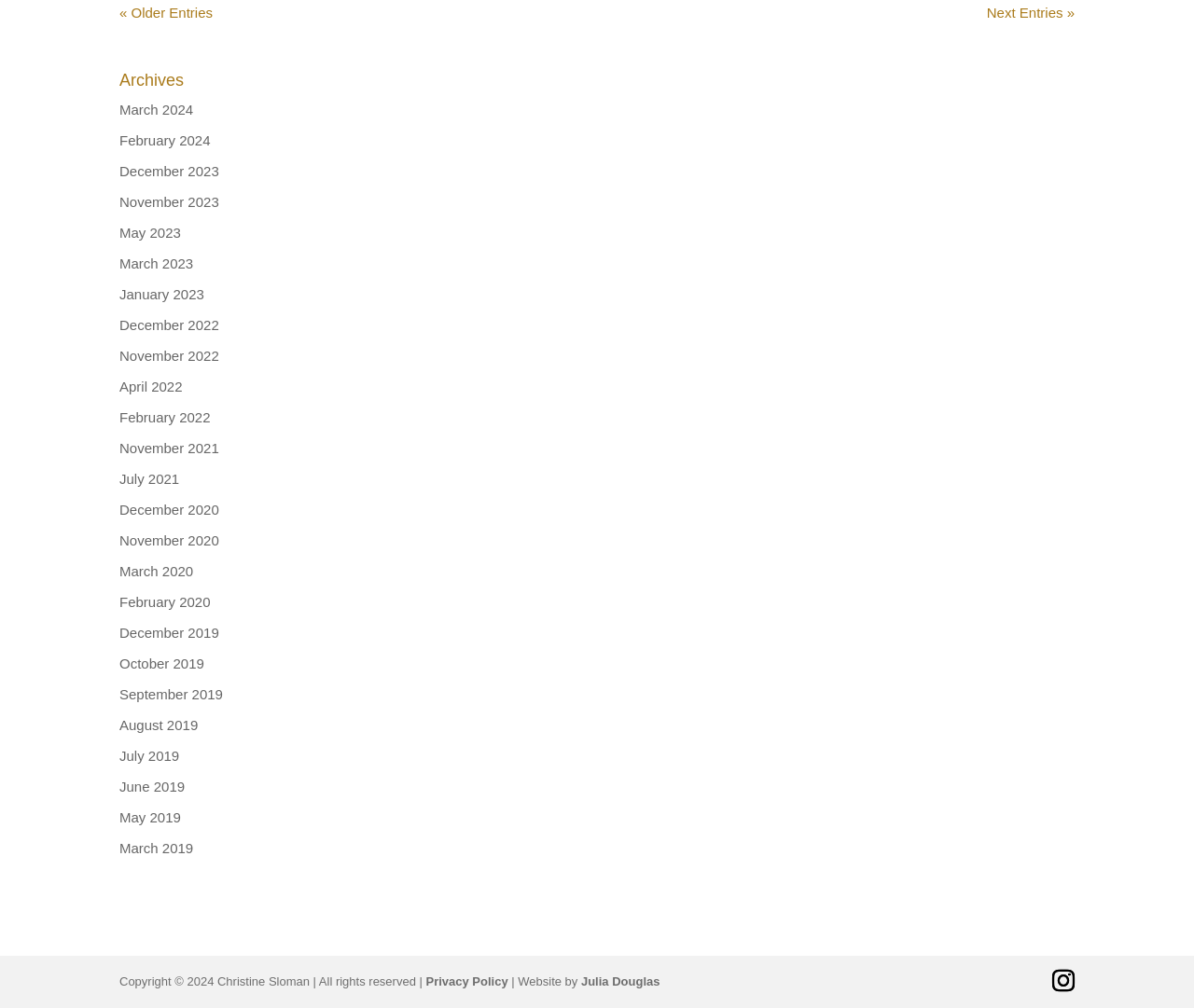Who is the website designed by?
Please provide a full and detailed response to the question.

I found the information about the website designer at the bottom of the page, where it says 'Website by Julia Douglas'.